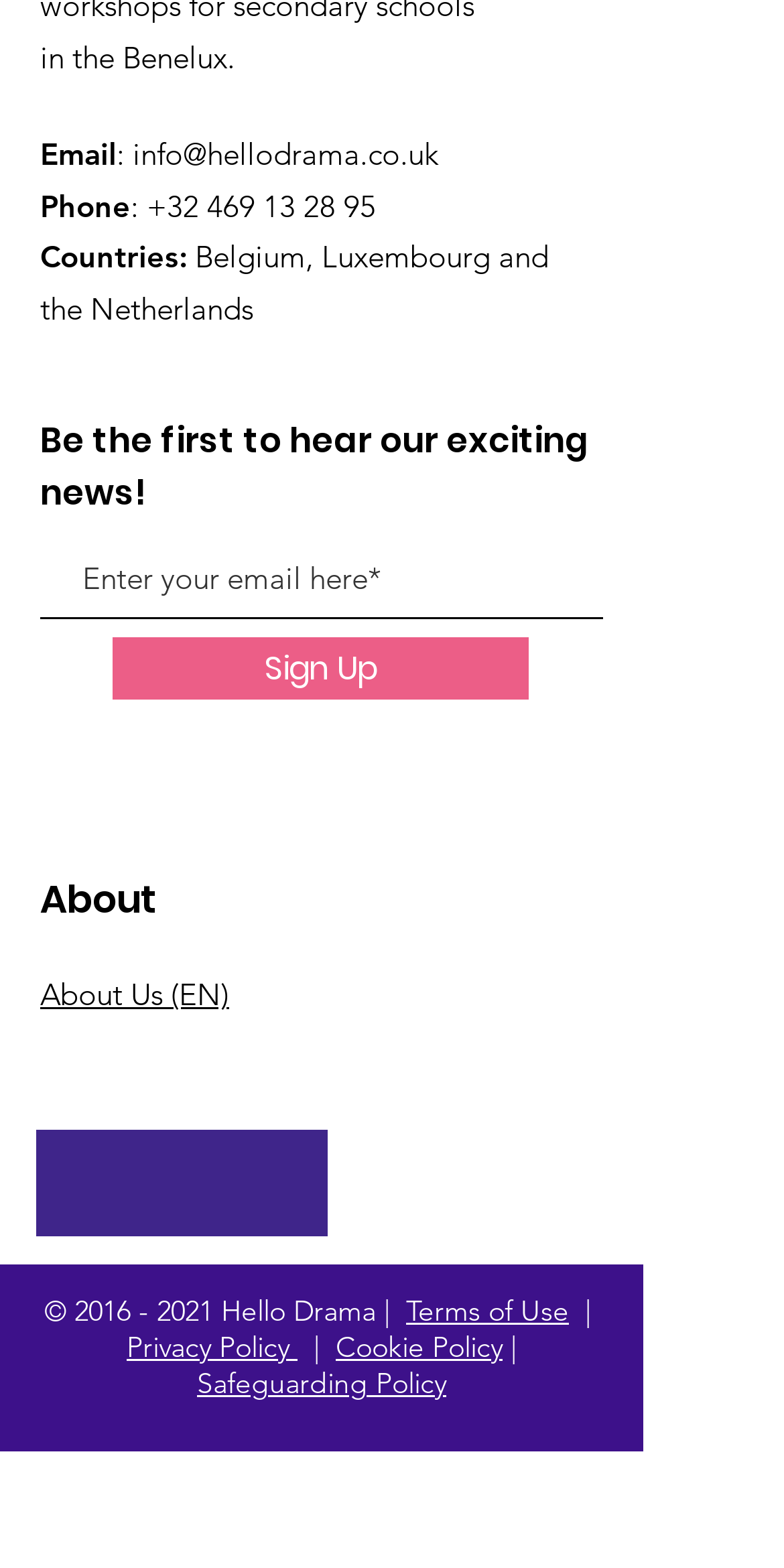Provide a short, one-word or phrase answer to the question below:
What social media platforms are available?

Facebook, YouTube, Instagram